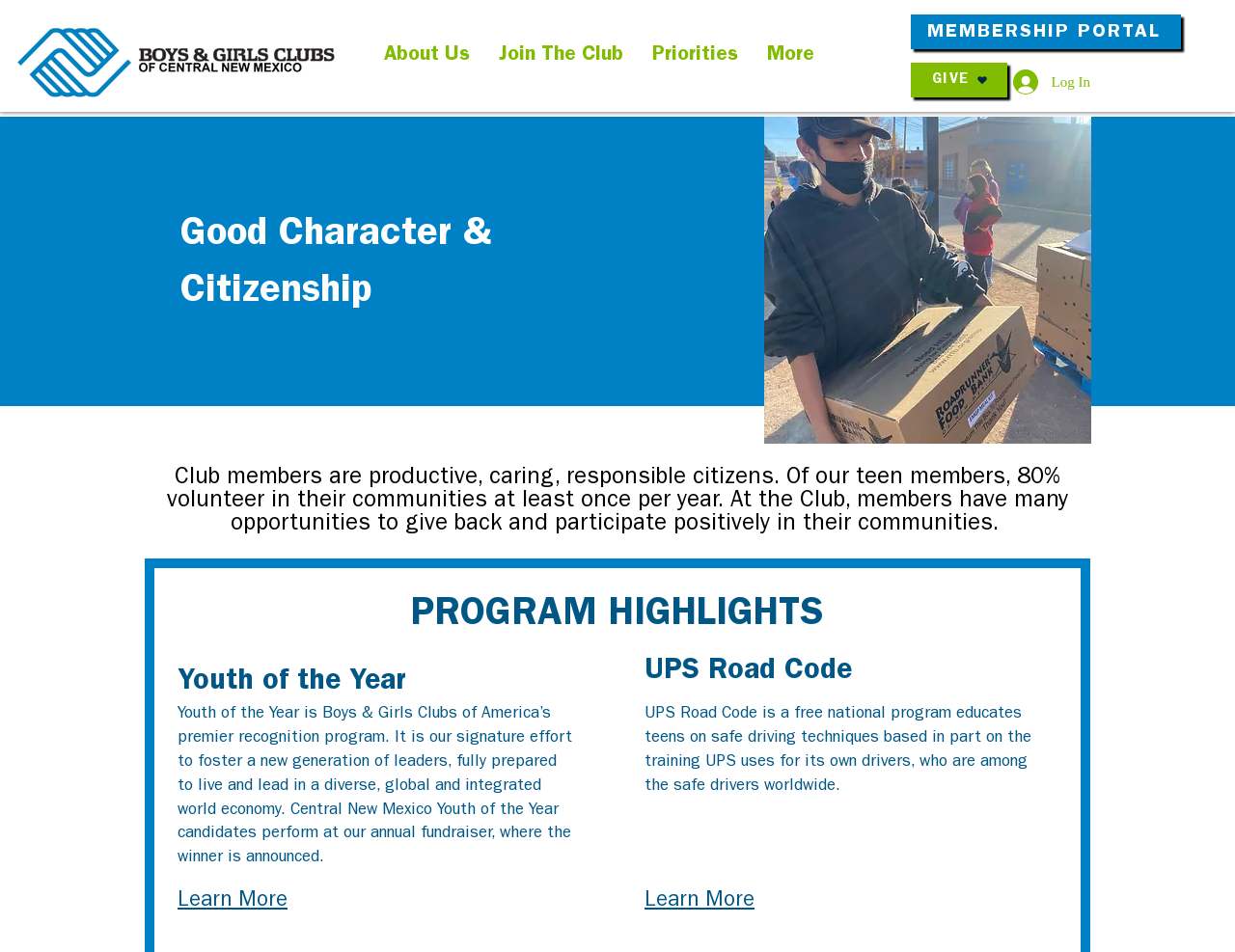Please find the bounding box coordinates of the element's region to be clicked to carry out this instruction: "Log In to the portal".

[0.809, 0.067, 0.894, 0.105]